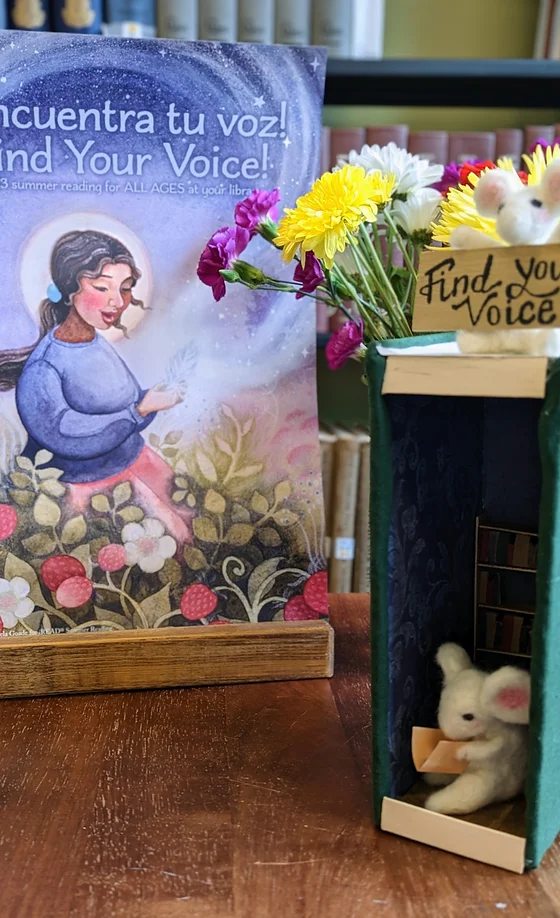Describe the image with as much detail as possible.

The image showcases a vibrant display promoting a summer reading program titled "Encuentra tu voz! | Find Your Voice!" The promotional poster features a whimsical illustration of a girl engaging with nature, surrounded by colorful floral patterns, conveying a sense of inspiration and creativity. Next to the poster is a charming decorative structure resembling a tiny library, complete with shelves and a cute mouse figurine holding a book, symbolizing exploration and learning. The surrounding area is adorned with fresh flowers in yellow and pink hues, enhancing the inviting atmosphere. This setup highlights the theme of summer reading for all ages at the library, encouraging community participation and fostering a love for literature.